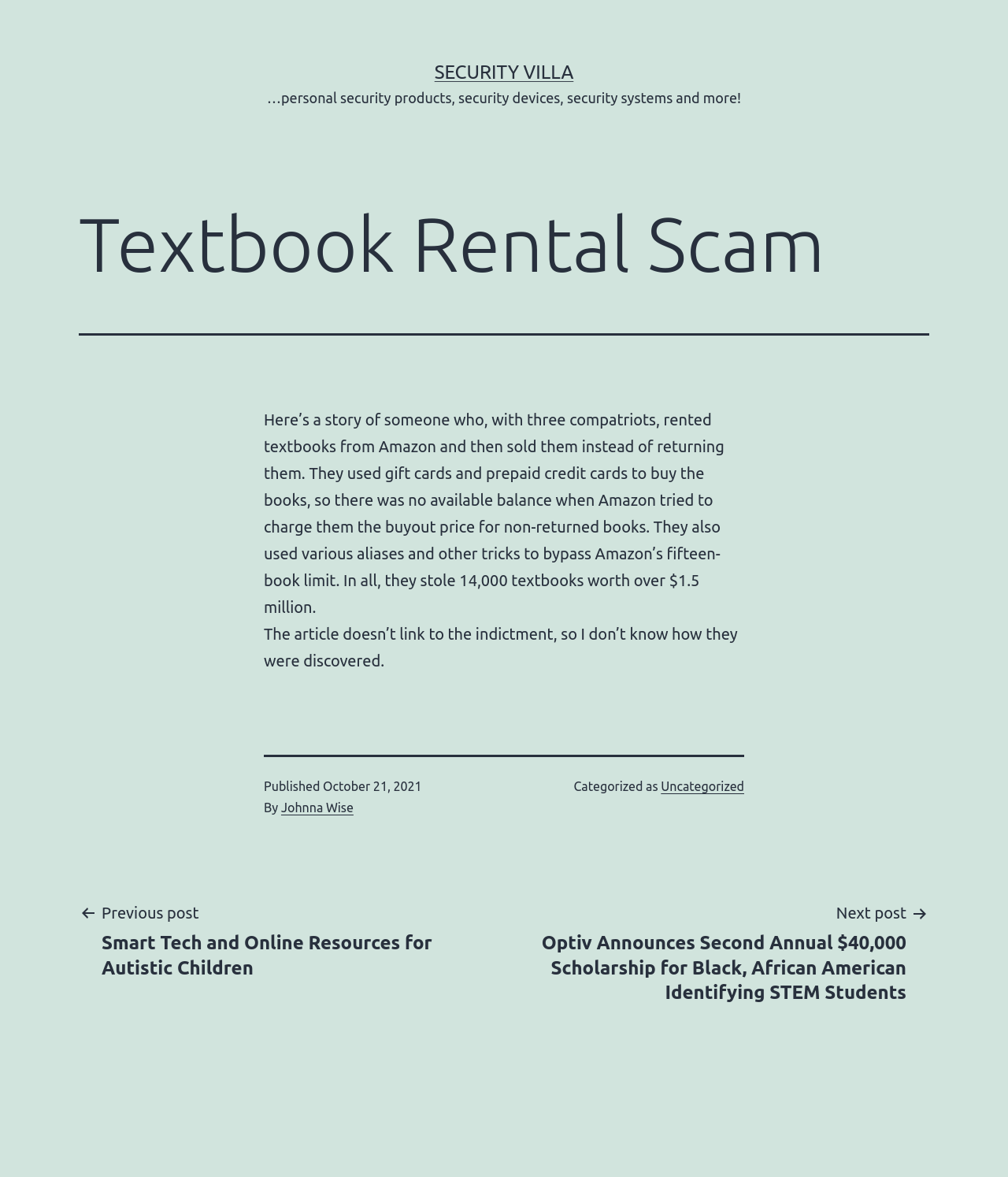Identify the bounding box coordinates for the UI element described as follows: Security Villa. Use the format (top-left x, top-left y, bottom-right x, bottom-right y) and ensure all values are floating point numbers between 0 and 1.

[0.431, 0.052, 0.569, 0.07]